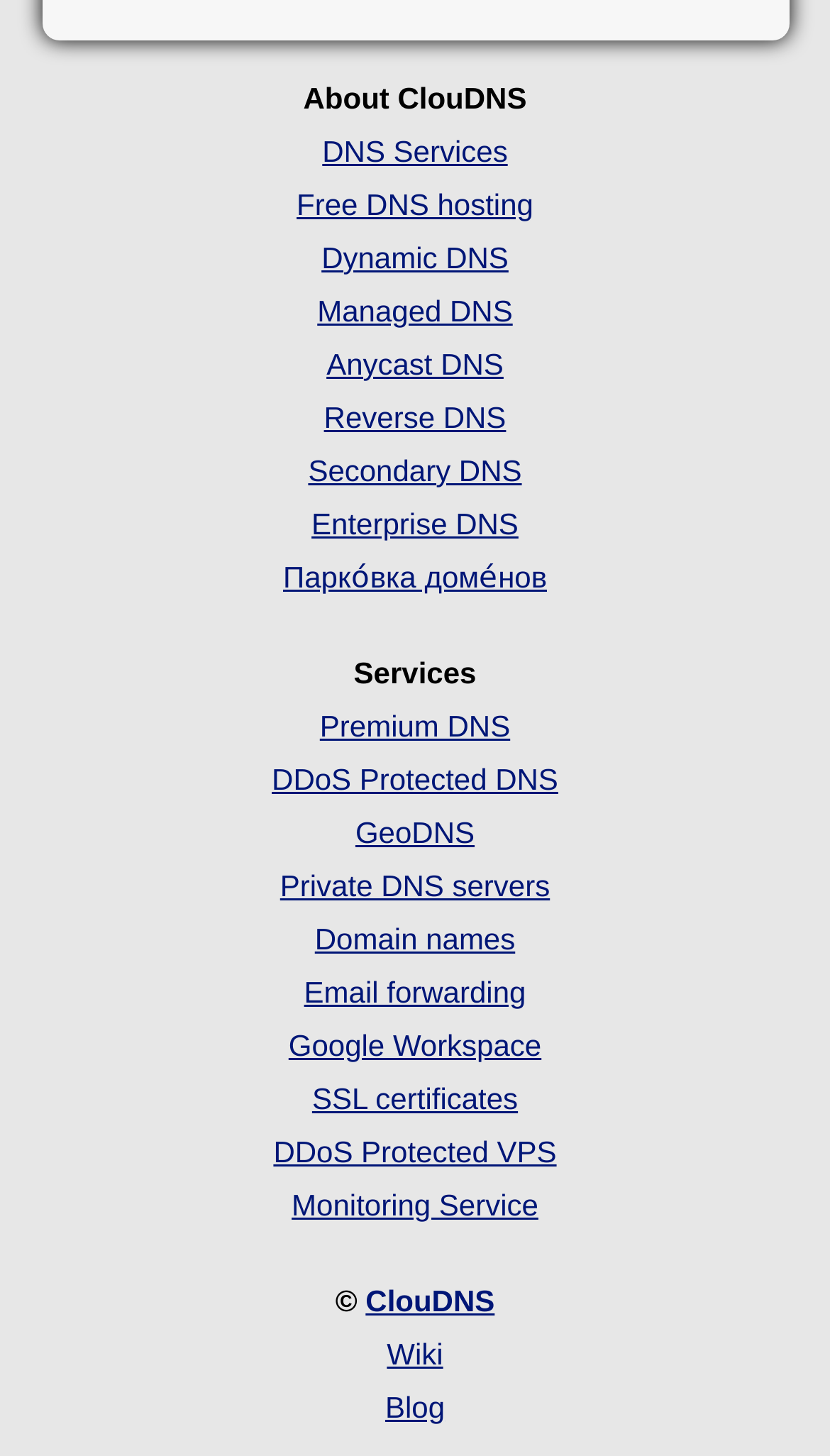Locate the bounding box coordinates of the segment that needs to be clicked to meet this instruction: "Visit the wiki".

[0.466, 0.918, 0.534, 0.941]